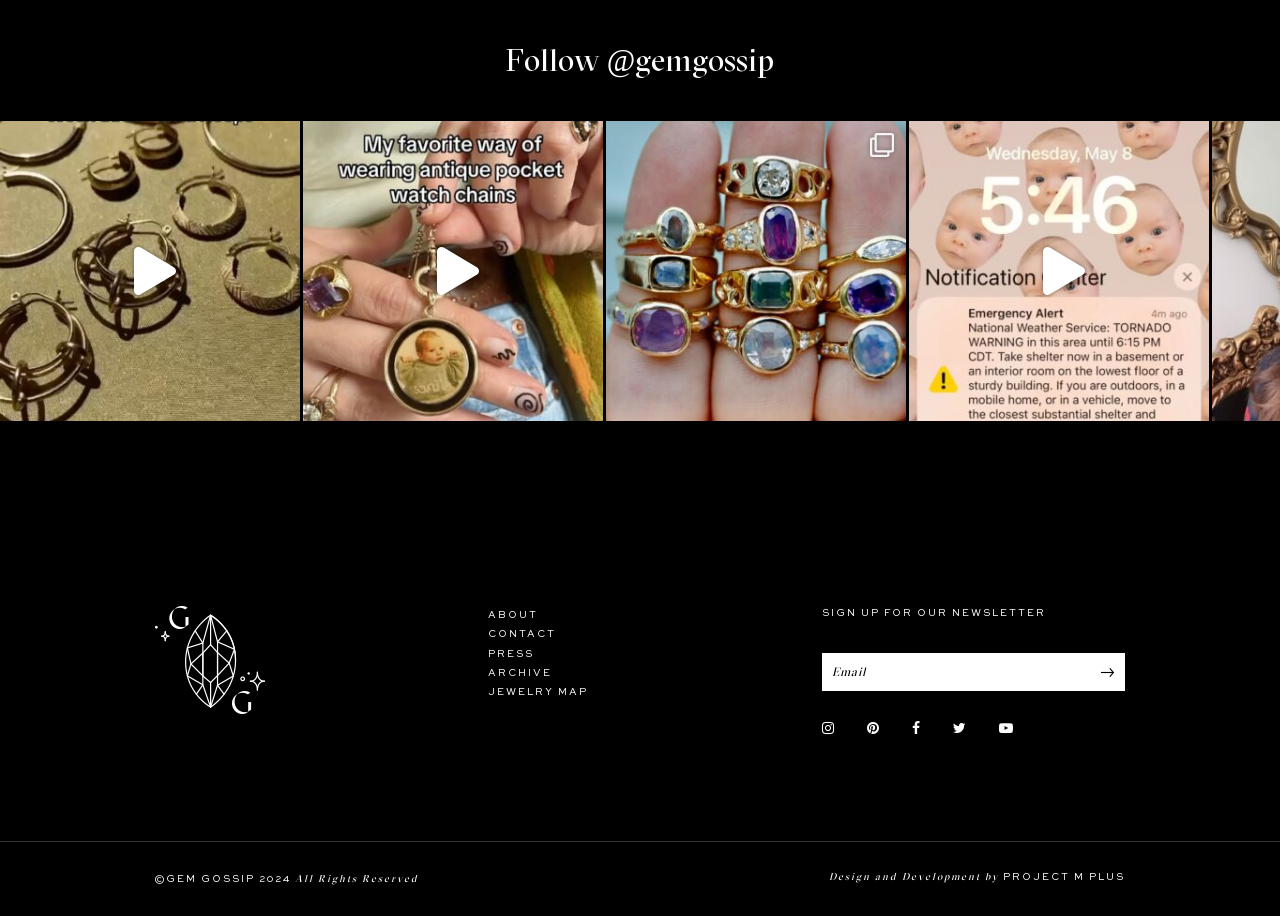Using the image as a reference, answer the following question in as much detail as possible:
How many links are in the footer menu?

The number of links in the footer menu can be counted by examining the ListMarker and link elements at the bottom of the page, which include 'ABOUT', 'CONTACT', 'PRESS', 'ARCHIVE', and 'JEWELRY MAP'.